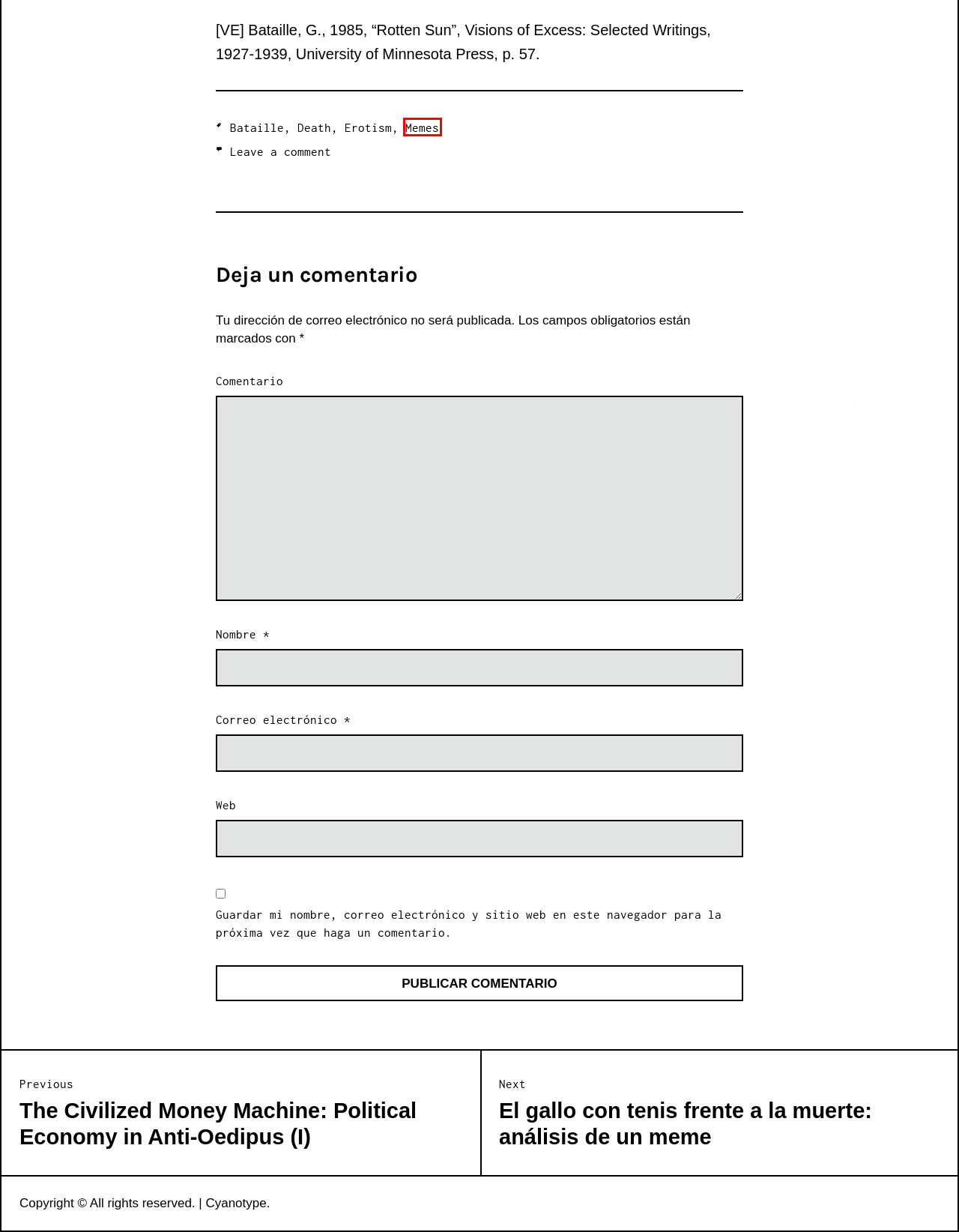You have been given a screenshot of a webpage, where a red bounding box surrounds a UI element. Identify the best matching webpage description for the page that loads after the element in the bounding box is clicked. Options include:
A. The Civilized Money Machine: Political Economy in Anti-Oedipus (I) – Fragmentos Maquinicos
B. Bataille – Fragmentos Maquinicos
C. Death – Fragmentos Maquinicos
D. Blog Tool, Publishing Platform, and CMS – WordPress.org
E. Fragmentos Maquinicos
F. El gallo con tenis frente a la muerte: análisis de un meme – Fragmentos Maquinicos
G. Erotism – Fragmentos Maquinicos
H. Memes – Fragmentos Maquinicos

H